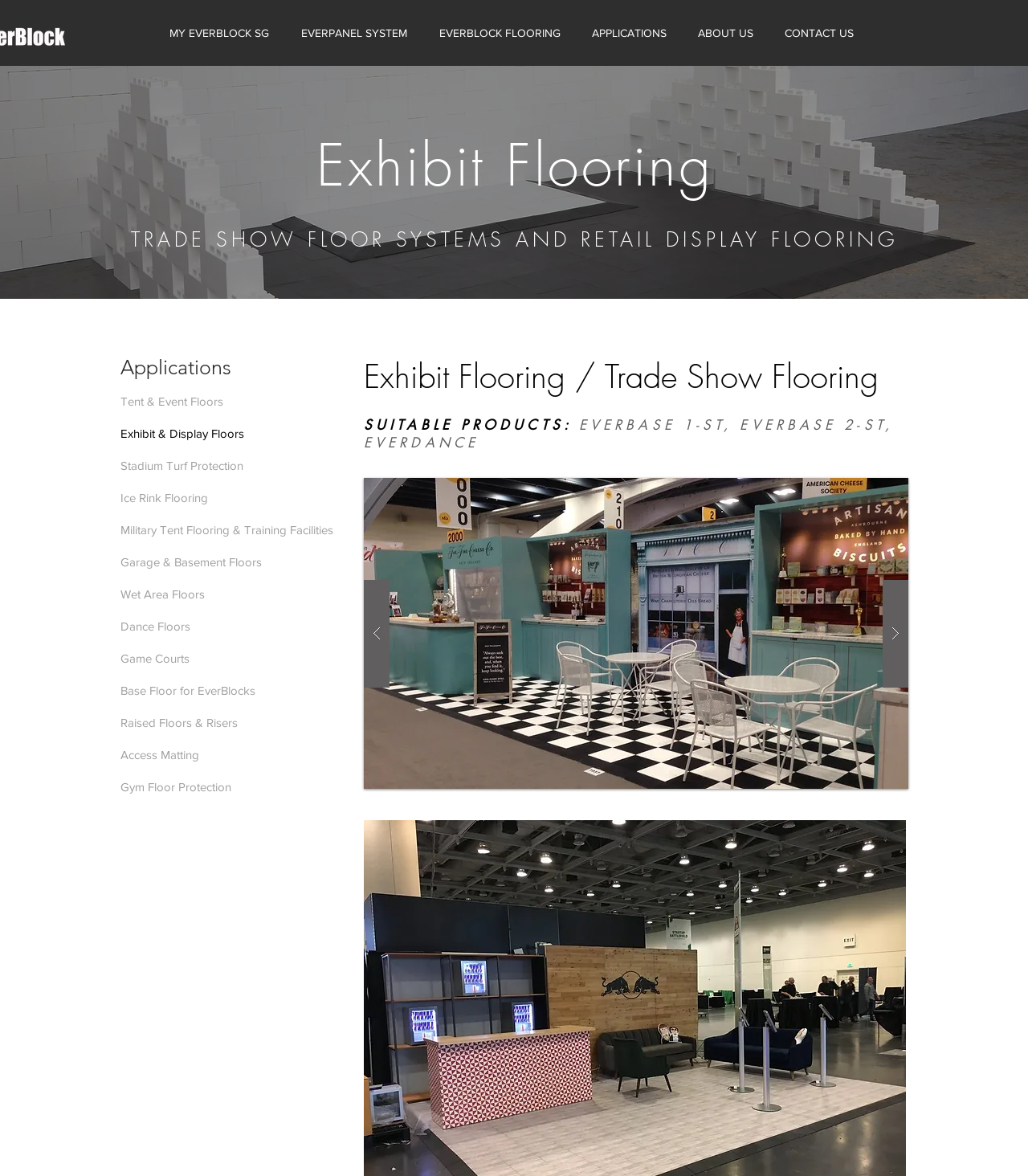Write a detailed summary of the webpage, including text, images, and layout.

The webpage is about Exhibit and Display Floors by Everblock. At the top, there is a navigation menu with links to various sections, including "MY EVERBLOCK SG", "EVERPANEL SYSTEM", "EVERBLOCK FLOORING", "APPLICATIONS", "ABOUT US", and "CONTACT US". 

Below the navigation menu, there is a heading "Exhibit Flooring" followed by a brief description "TRADE SHOW FLOOR SYSTEMS AND RETAIL DISPLAY FLOORING". 

On the left side, there is a list of applications, including "Tent & Event Floors", "Exhibit & Display Floors", "Stadium Turf Protection", and many others, with a total of 13 links. 

On the right side, there is a section about Exhibit Flooring, with a heading "Exhibit Flooring / Trade Show Flooring" and a list of suitable products, including "EVERBASE 1-ST", "EVERBASE 2-ST", and "EVERDANCE". 

Below this section, there is a slide show gallery with two buttons, one on the left and one on the right, to navigate through the slides. The gallery also has a button to open a menu and a text indicating the current slide, "1/3".